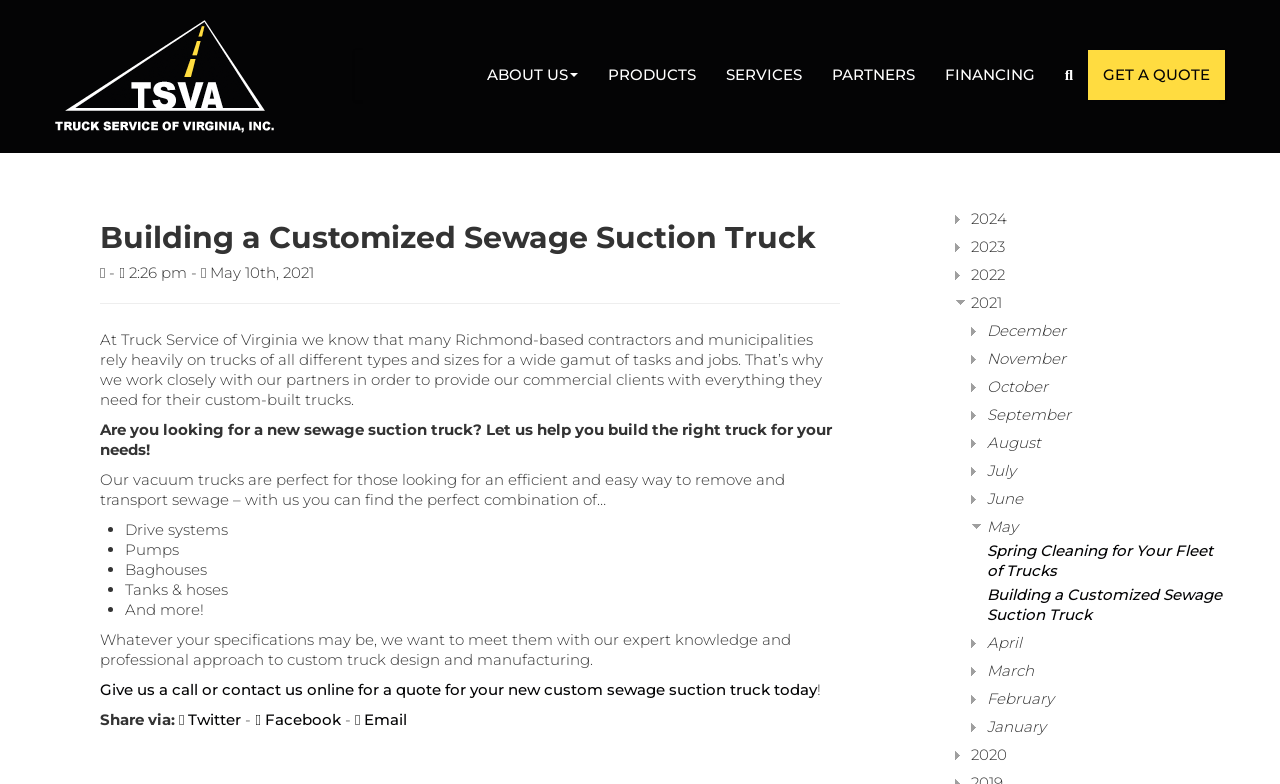Please locate the bounding box coordinates of the region I need to click to follow this instruction: "Search the site".

[0.82, 0.064, 0.85, 0.128]